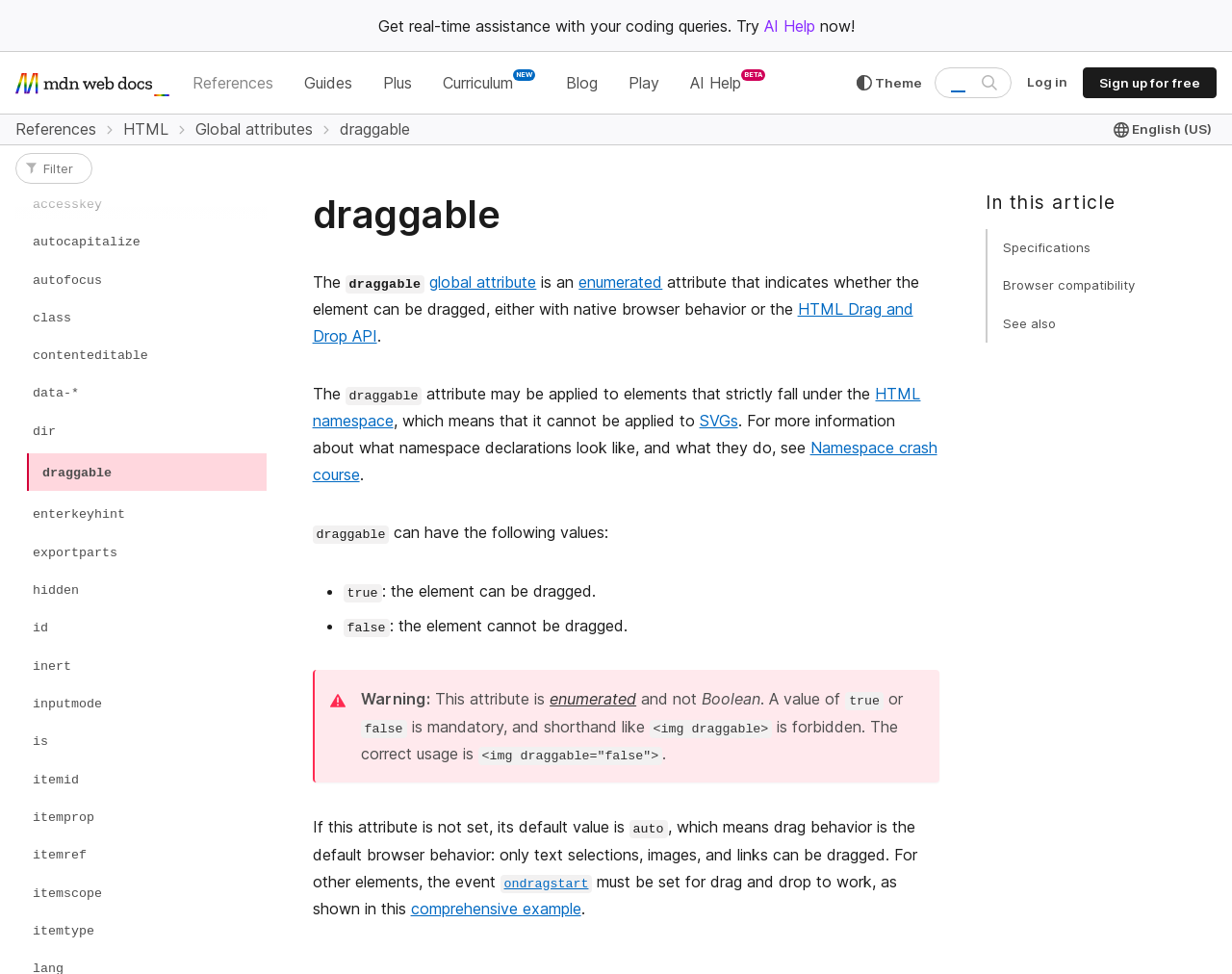Determine the bounding box coordinates of the clickable region to carry out the instruction: "Switch to English (US)".

[0.901, 0.119, 0.988, 0.147]